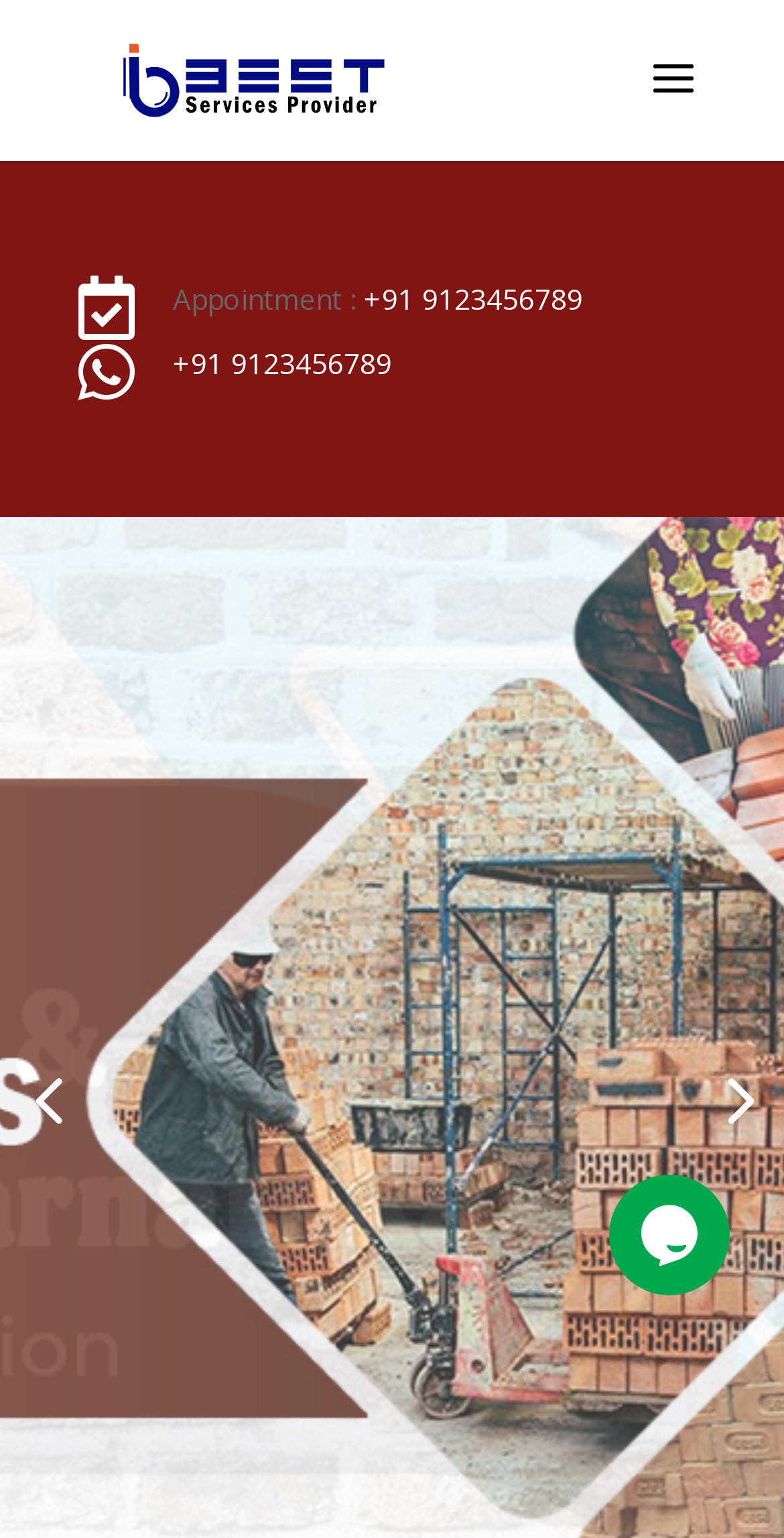Identify the bounding box for the UI element that is described as follows: "Biomedical Sciences: Communication Master".

None